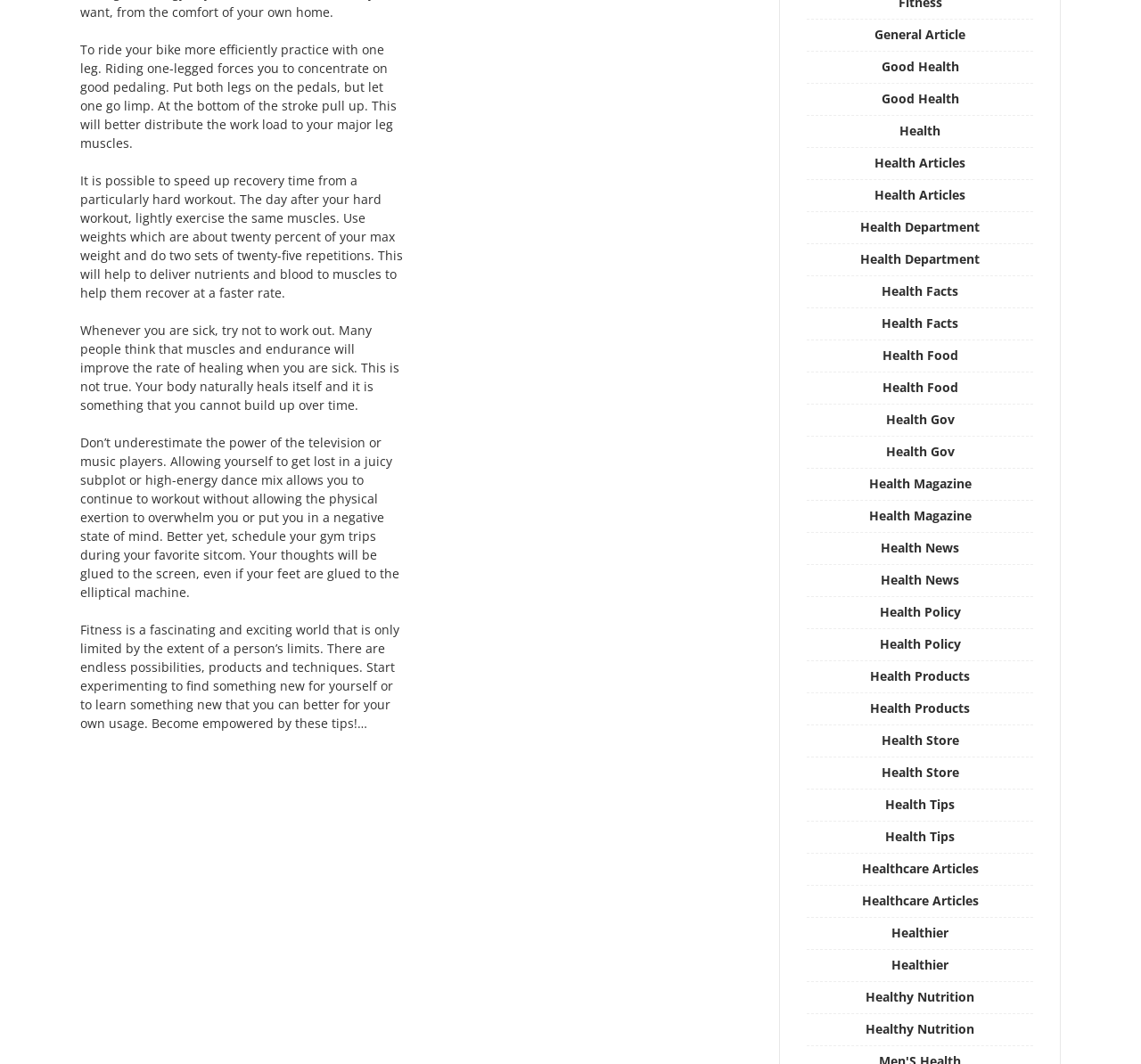Please locate the bounding box coordinates of the element's region that needs to be clicked to follow the instruction: "Explore 'Health Food'". The bounding box coordinates should be provided as four float numbers between 0 and 1, i.e., [left, top, right, bottom].

[0.773, 0.326, 0.839, 0.341]